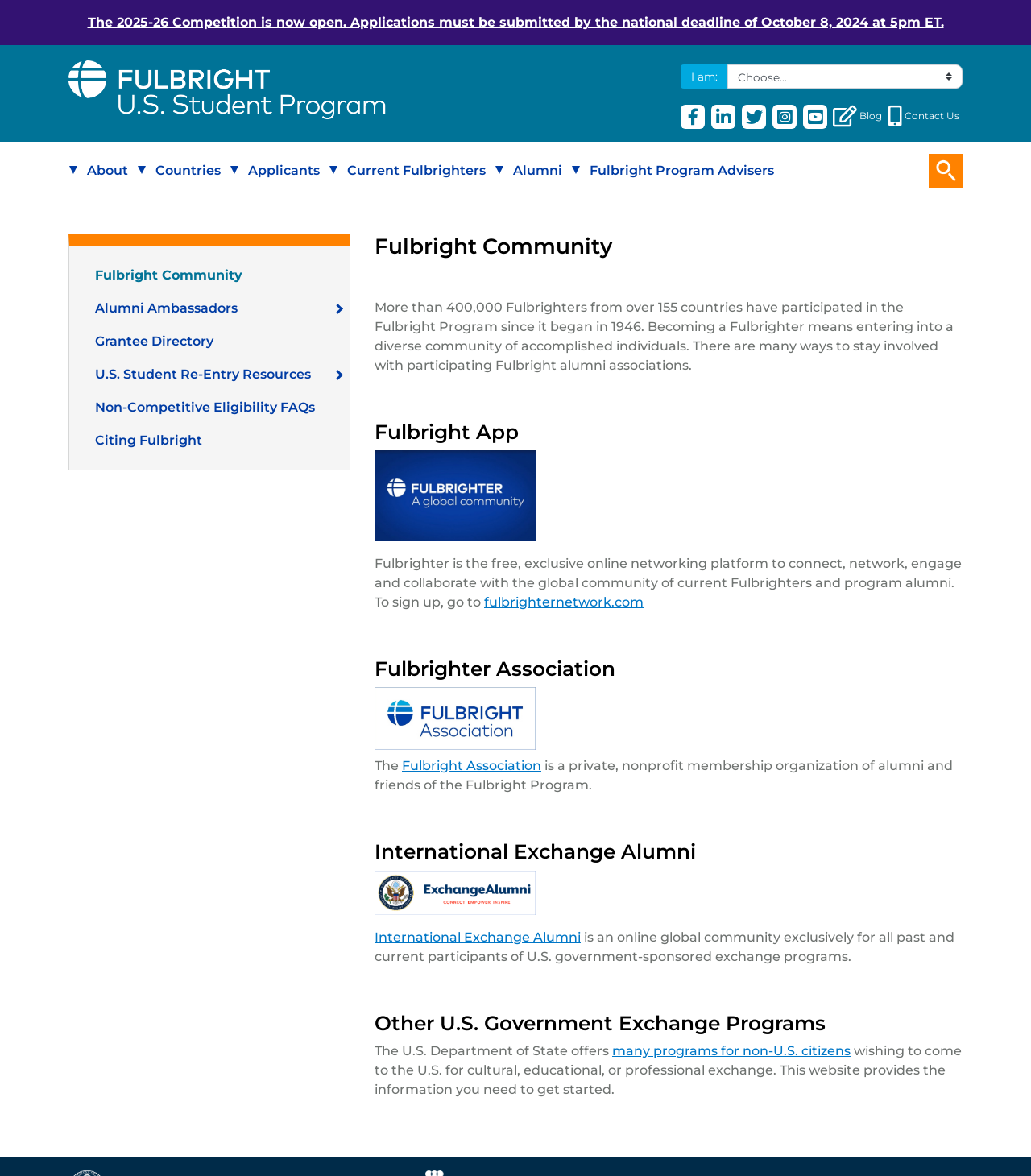Please provide the bounding box coordinates for the element that needs to be clicked to perform the following instruction: "Visit the Fulbright Community page". The coordinates should be given as four float numbers between 0 and 1, i.e., [left, top, right, bottom].

[0.092, 0.221, 0.339, 0.248]